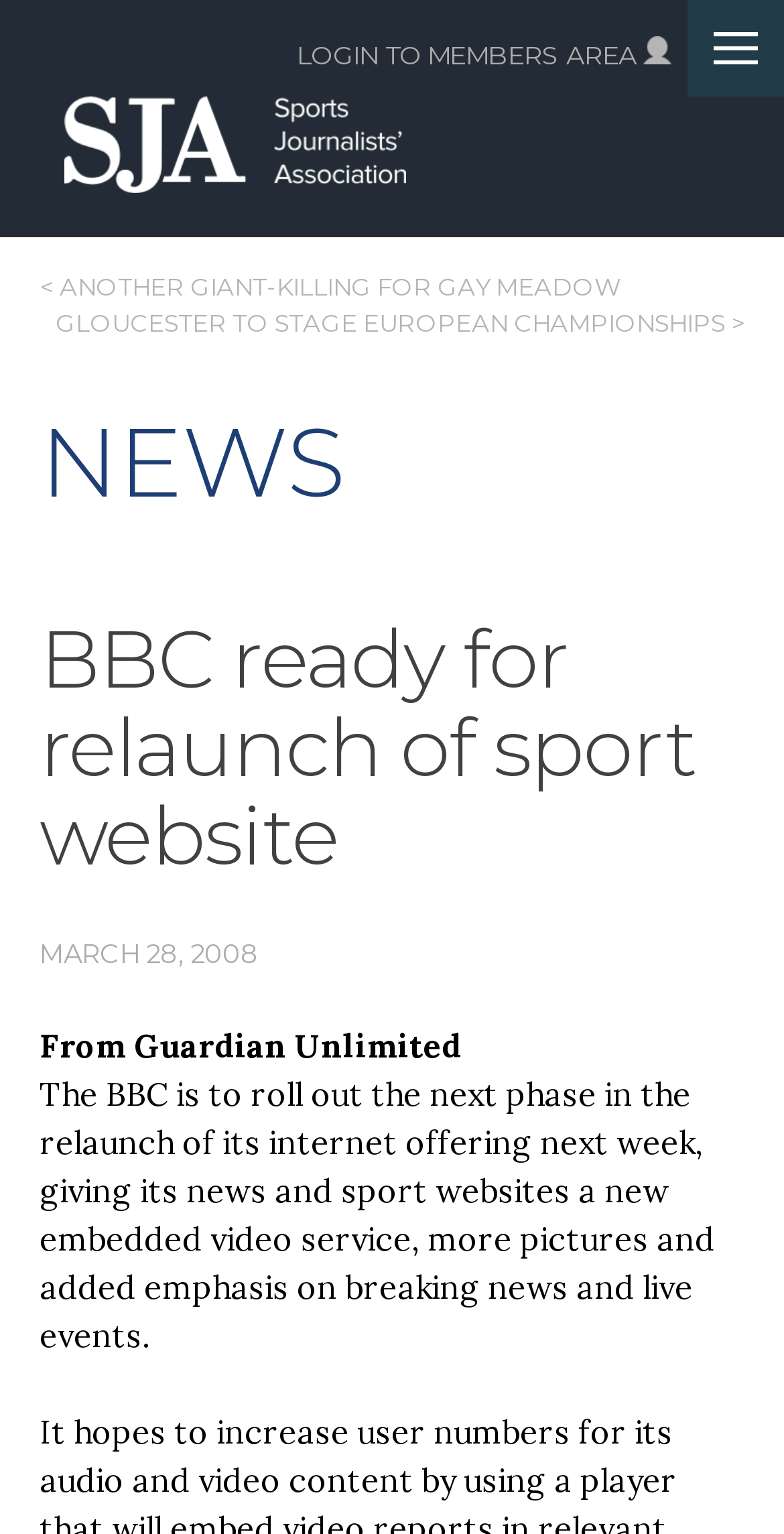Give a detailed overview of the webpage's appearance and contents.

The webpage is about the Sports Journalists' Association, with a focus on news and sports. At the top left, there is a logo of the Sports Journalists' Association. On the top right, there is a menu link. Below the menu link, there are several hidden links, including NEWS, ABOUT, SJA BRITISH SPORTS AWARDS, and others.

In the main content area, there is a navigation section labeled "Posts" on the left, with links to news articles, such as "ANOTHER GIANT-KILLING FOR GAY MEADOW" and "GLOUCESTER TO STAGE EUROPEAN CHAMPIONSHIPS". Above the navigation section, there is a heading labeled "NEWS".

The main news article is titled "BBC ready for relaunch of sport website" and is located below the navigation section. The article is attributed to "From Guardian Unlimited" and has a timestamp of "MARCH 28, 2008". The article text describes the BBC's plans to relaunch its internet offering, including the addition of embedded video services, more pictures, and an emphasis on breaking news and live events.

On the top right, there is a login link for members, accompanied by a user icon.